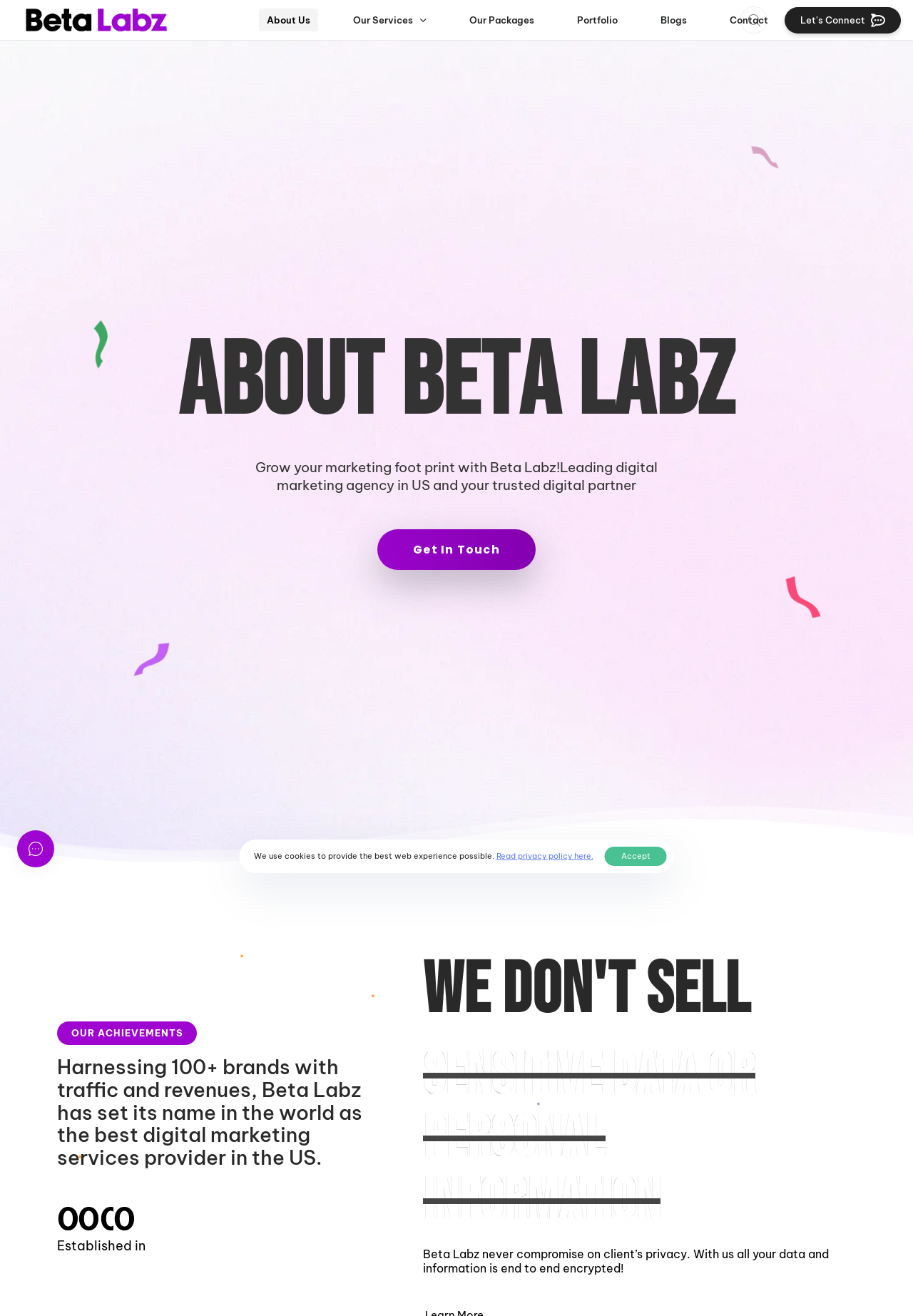Given the content of the image, can you provide a detailed answer to the question?
What is the year of establishment of Beta Labz?

The year of establishment of Beta Labz is not explicitly mentioned on the webpage, although there is a mention of 'Established in' in the 'OUR ACHIEVEMENTS' section, but the year is not provided.